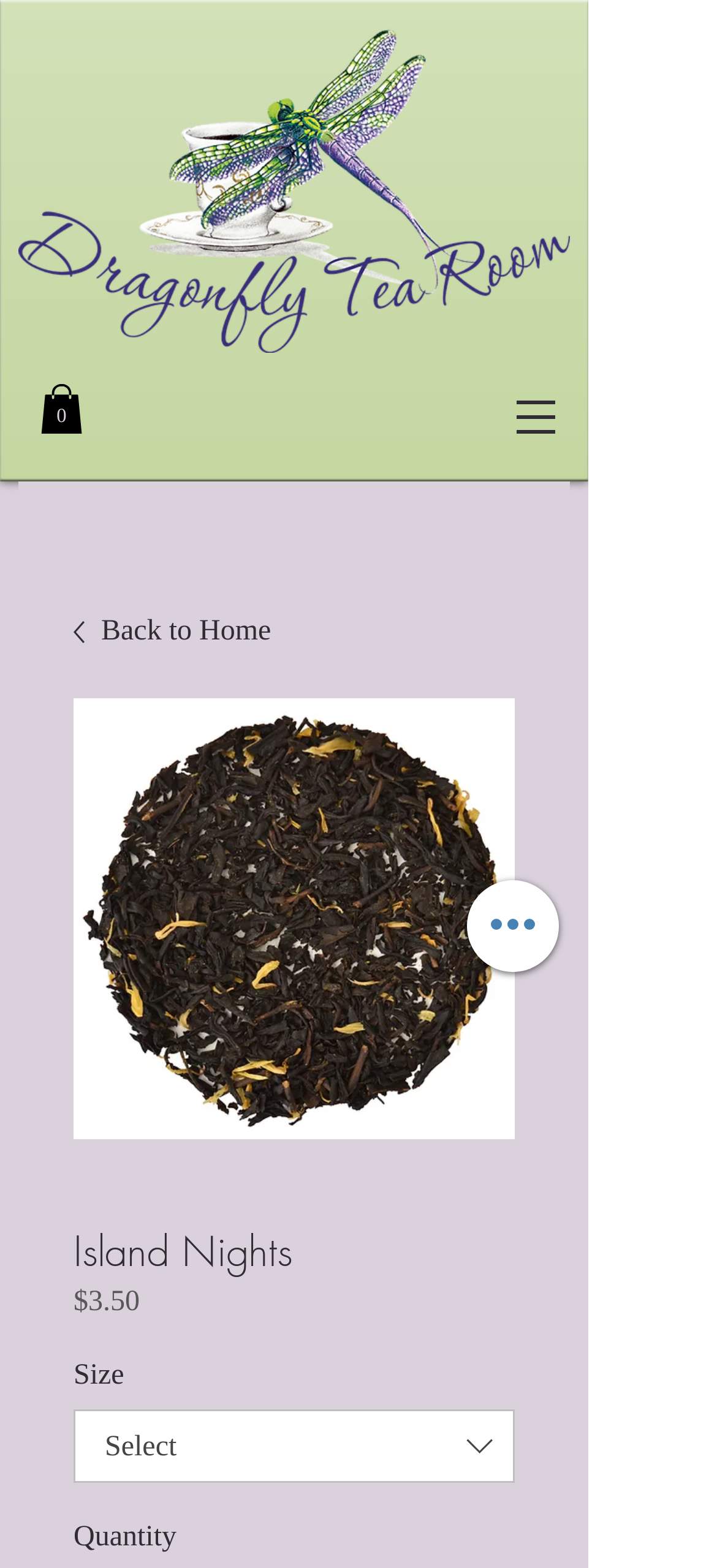What is the current quantity of Island Nights?
Answer with a single word or phrase by referring to the visual content.

Not specified